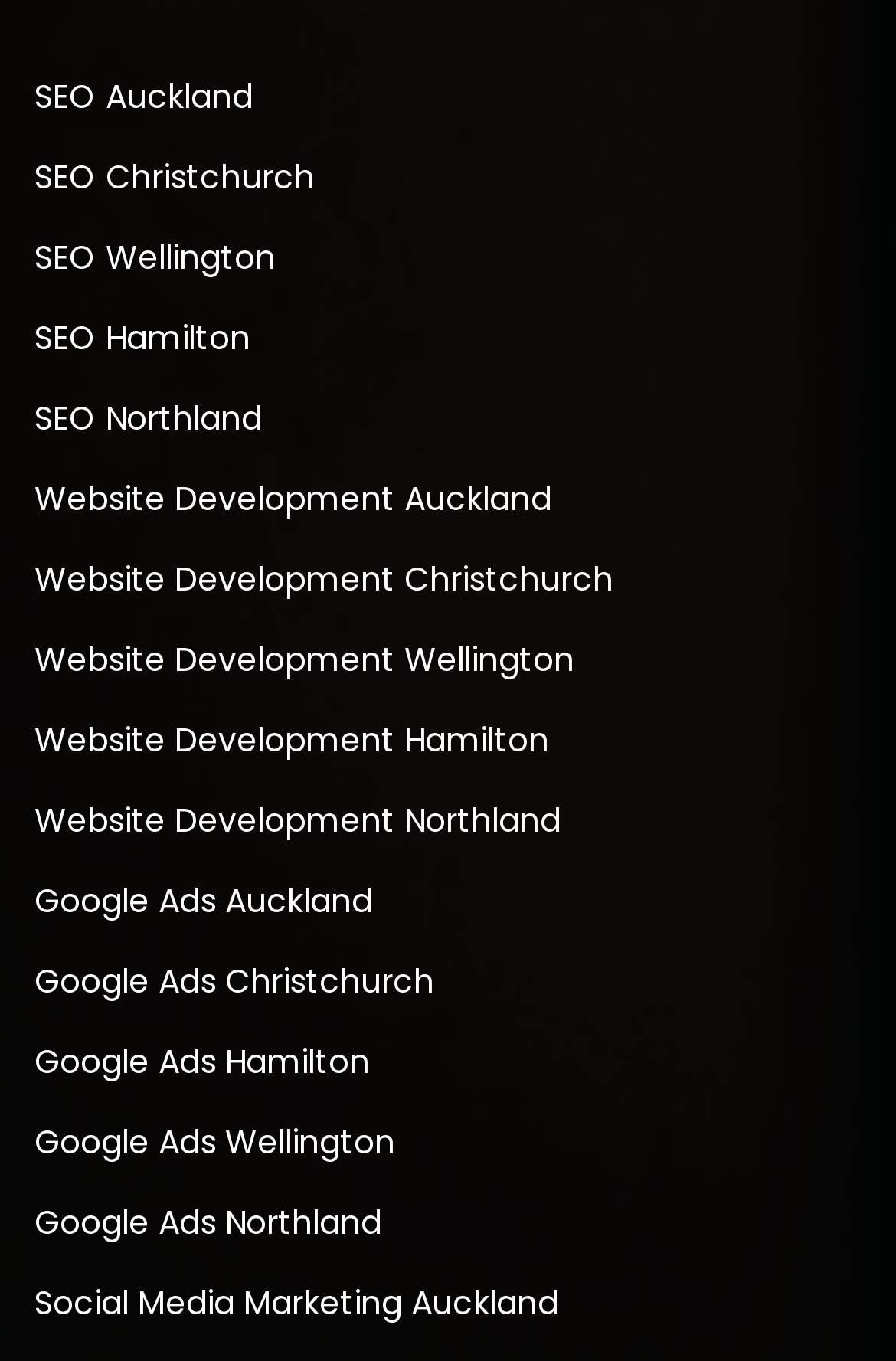From the details in the image, provide a thorough response to the question: How many SEO services are listed?

I counted the number of links with 'SEO' in their text, which are 'SEO Auckland', 'SEO Christchurch', 'SEO Wellington', 'SEO Hamilton', and 'SEO Northland'. There are 5 of them.